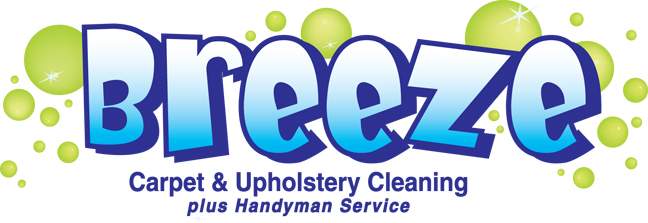What is the background of the logo?
Provide a comprehensive and detailed answer to the question.

The background of the logo includes light green bubbles, which enhance the logo's lively and approachable aesthetic, suggesting a clean and inviting atmosphere associated with their cleaning services.